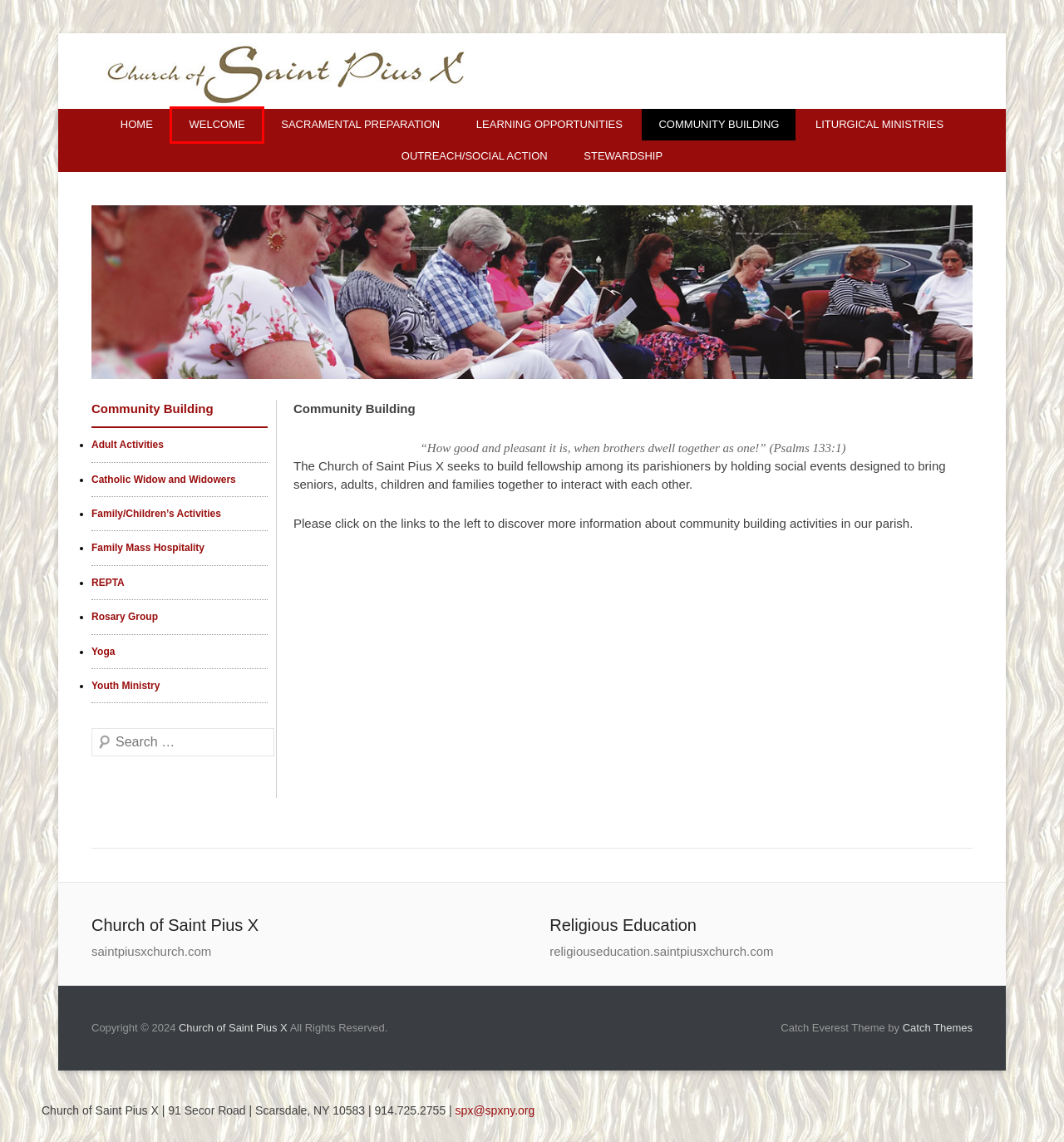You are presented with a screenshot of a webpage with a red bounding box. Select the webpage description that most closely matches the new webpage after clicking the element inside the red bounding box. The options are:
A. Sacramental Preparation – Church of Saint Pius X
B. Church of Saint Pius X – Saint Pius X Church – A Roman Catholic Community in Scarsdale, NY 10583
C. Welcome to Our Church – Church of Saint Pius X
D. REPTA – Church of Saint Pius X
E. Outreach/Social Action – Church of Saint Pius X
F. Family Mass Hospitality – Church of Saint Pius X
G. Learning Opportunities – Church of Saint Pius X
H. Stewardship – Church of Saint Pius X

C